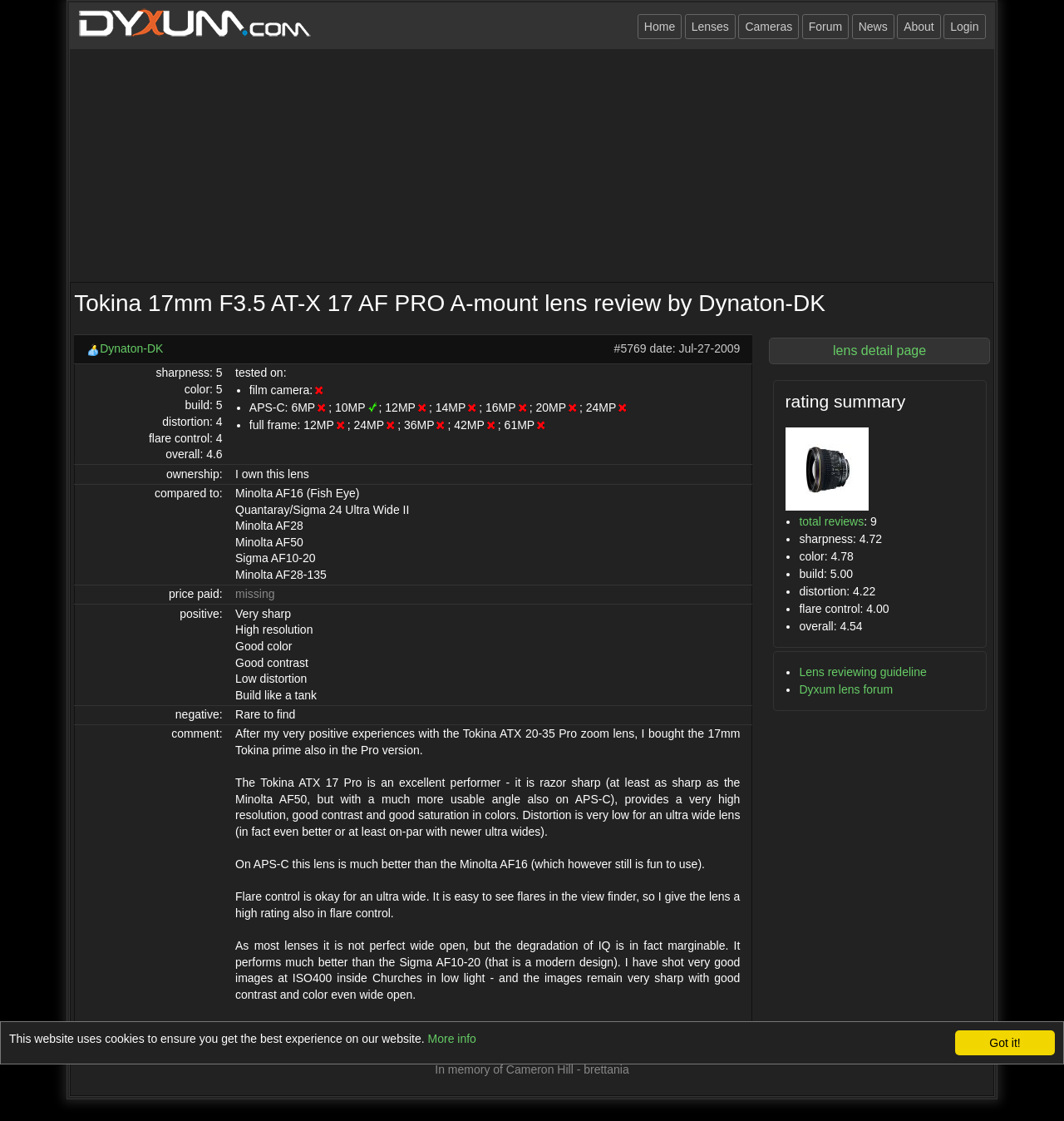Indicate the bounding box coordinates of the clickable region to achieve the following instruction: "Click on the 'Lenses' link."

[0.644, 0.012, 0.691, 0.035]